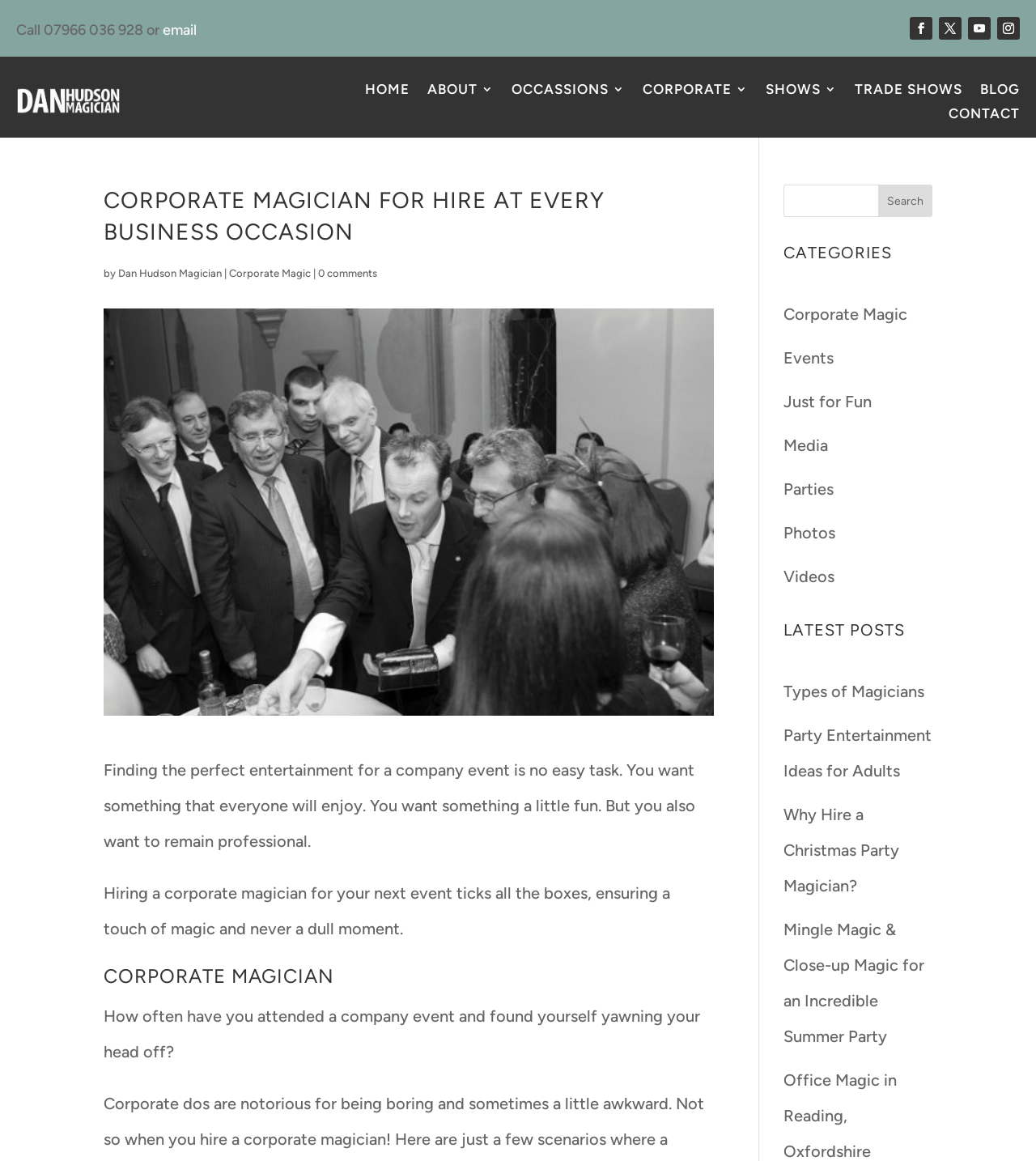What is the title of the latest post on the webpage?
Please use the image to deliver a detailed and complete answer.

I found the title of the latest post by looking at the 'LATEST POSTS' section on the right side of the webpage, and the first post is titled 'Types of Magicians'.